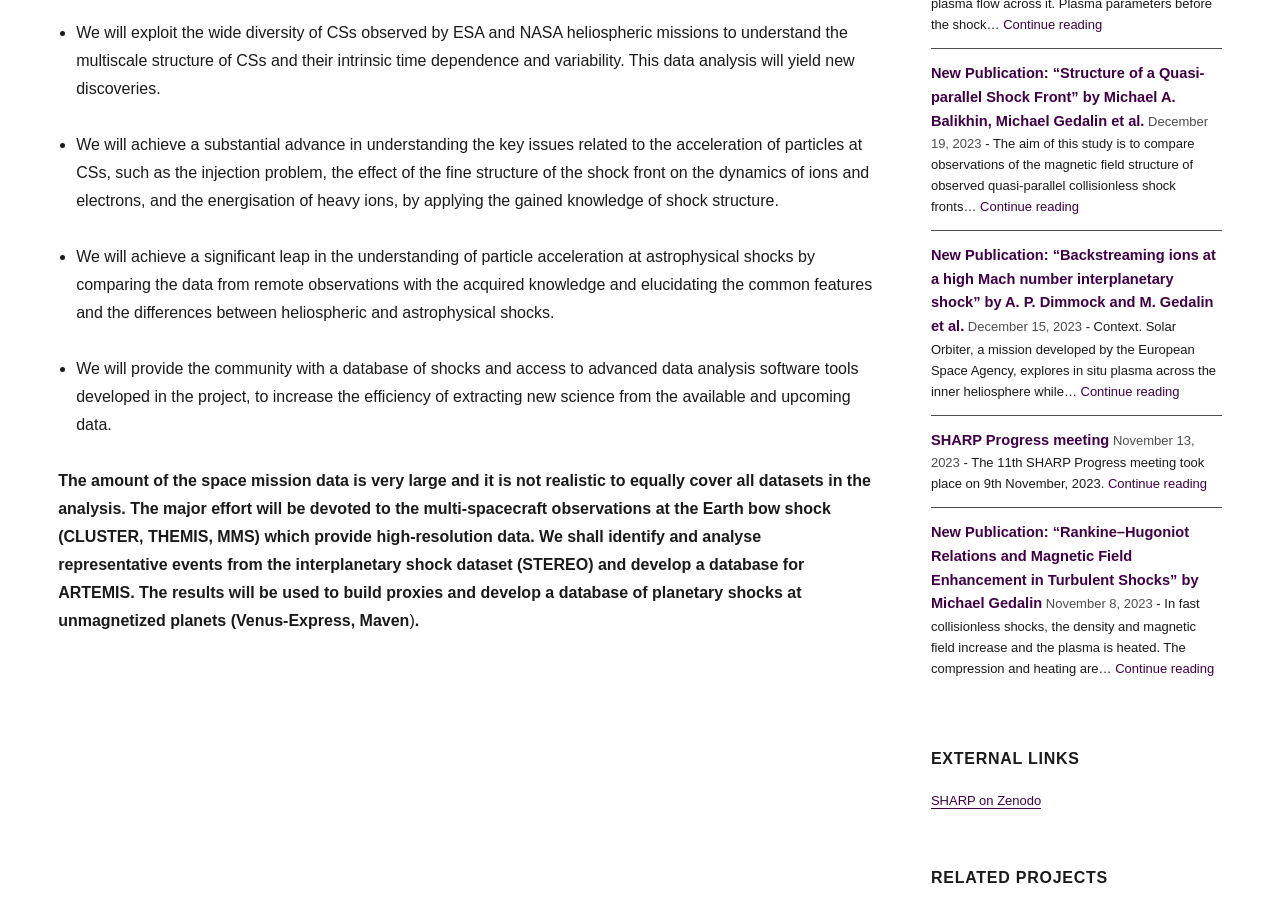Using the description "SHARP Progress meeting", predict the bounding box of the relevant HTML element.

[0.727, 0.474, 0.867, 0.492]